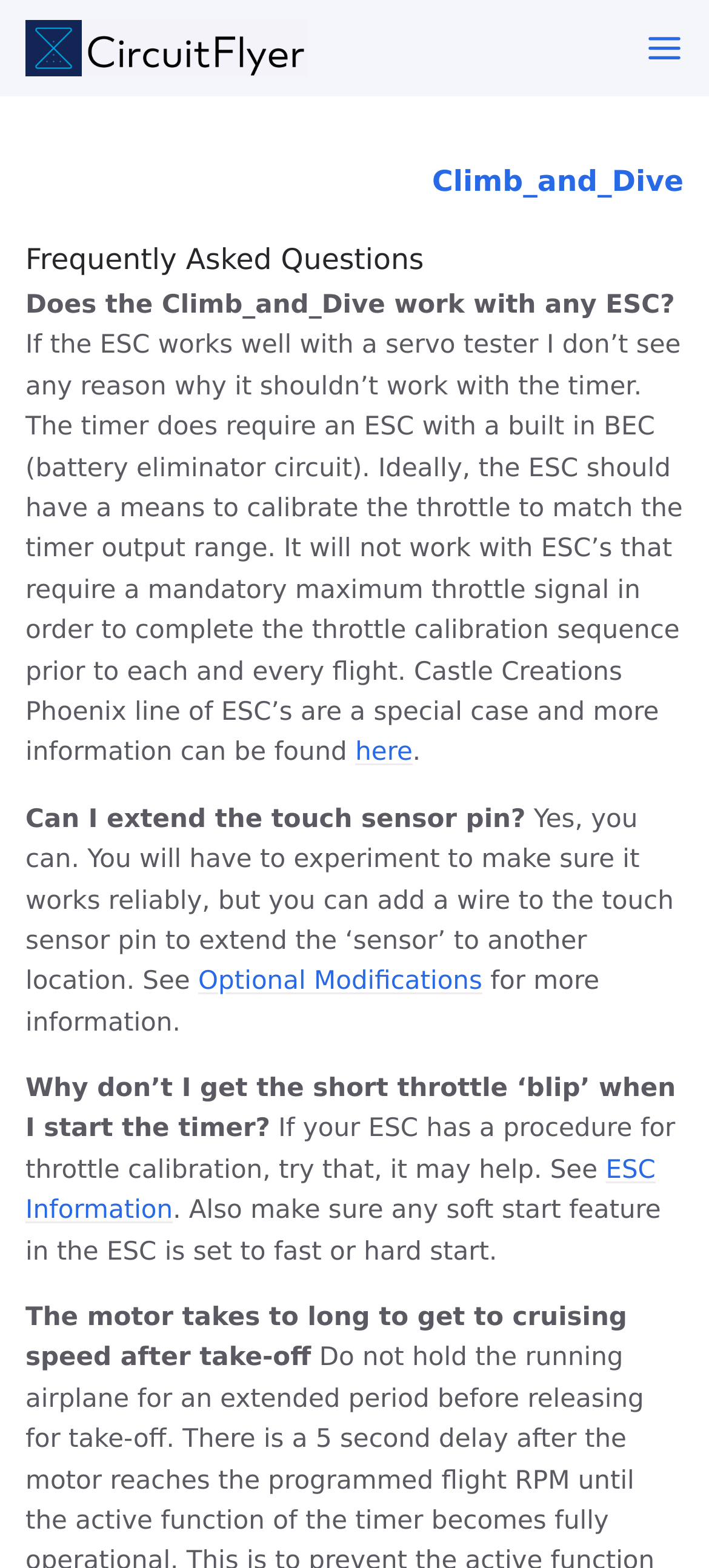Extract the bounding box coordinates for the described element: "here". The coordinates should be represented as four float numbers between 0 and 1: [left, top, right, bottom].

[0.501, 0.471, 0.582, 0.49]